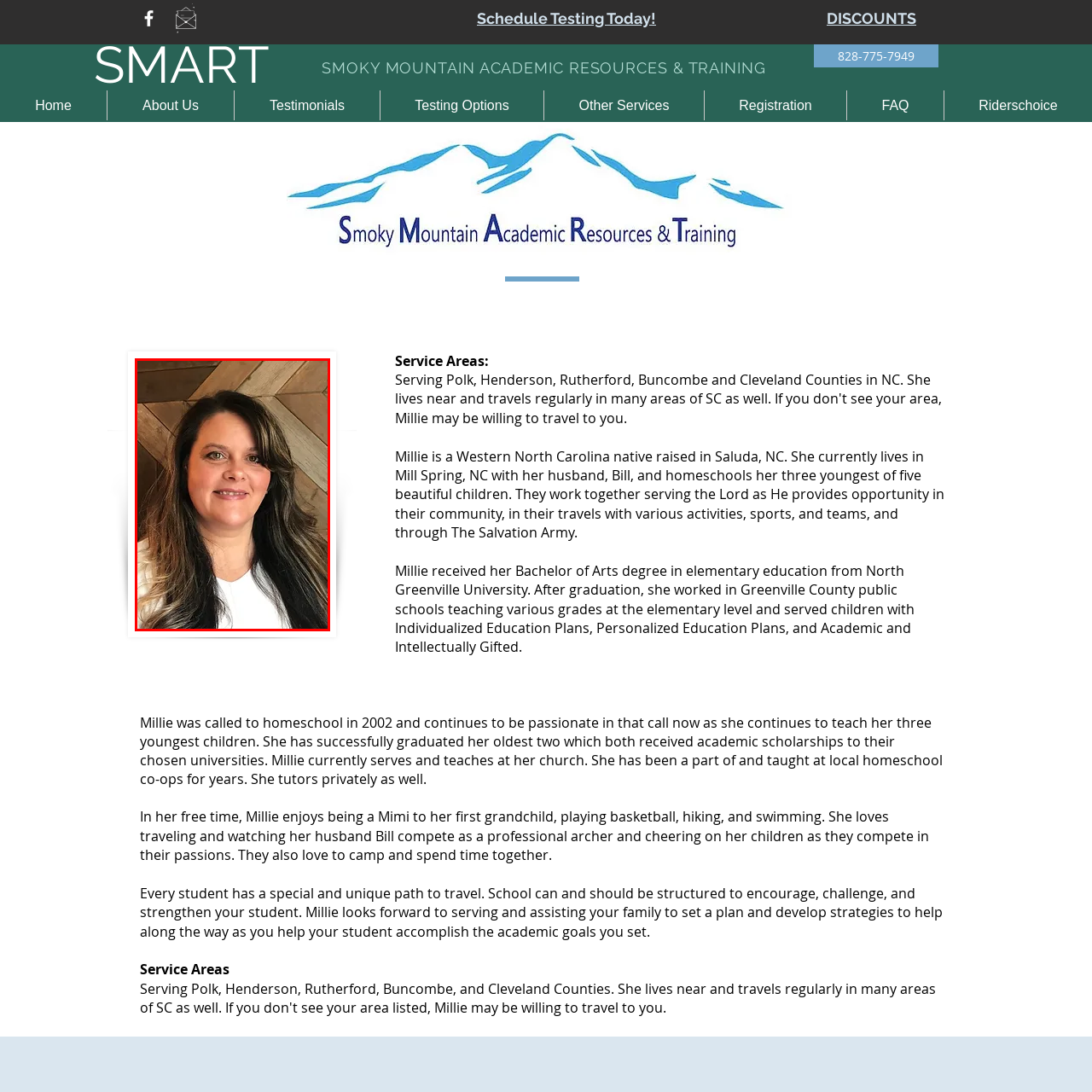Craft a comprehensive description of the image located inside the red boundary.

The image features Millie McCall, an educator and testing service provider, smiling warmly against a backdrop of textured wooden panels. With her long, wavy hair cascading down, she embodies friendliness and approachability. Millie is actively involved in the homeschool community, serving families in Western North Carolina. As a passionate advocate for personalized education, she has dedicated her career to supporting students’ unique academic paths, offering guidance and resources for their educational journeys. Her commitment to teaching is evident in her experience as a mother and educator, where she blends her professional knowledge with a deep personal investment in student success.